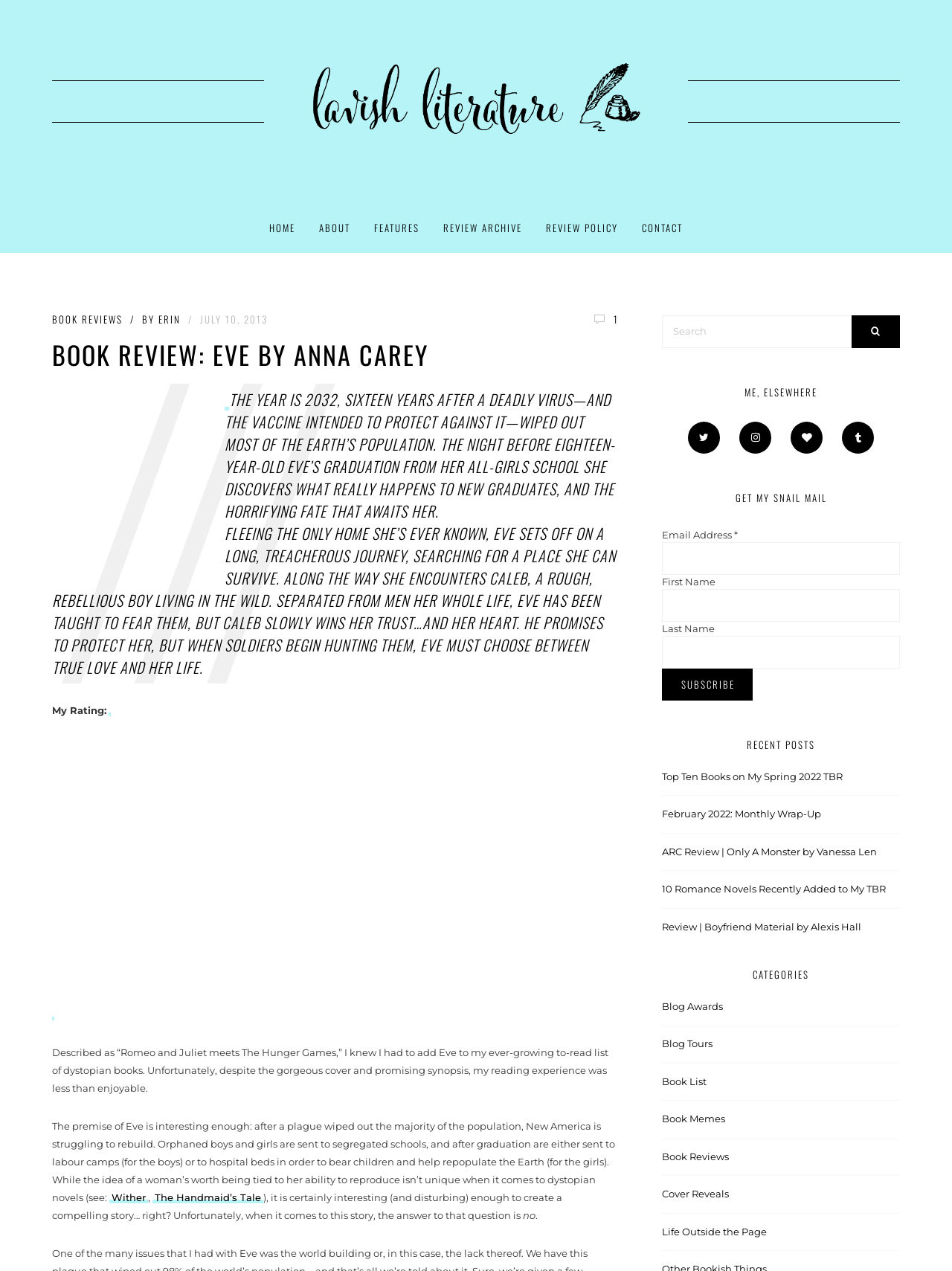What is the purpose of the 'GET MY SNAIL MAIL' section?
Please analyze the image and answer the question with as much detail as possible.

I determined the answer by looking at the 'GET MY SNAIL MAIL' section, which contains a form to input email address, first name, and last name, and a 'Subscribe' button, indicating that it is a newsletter subscription form.